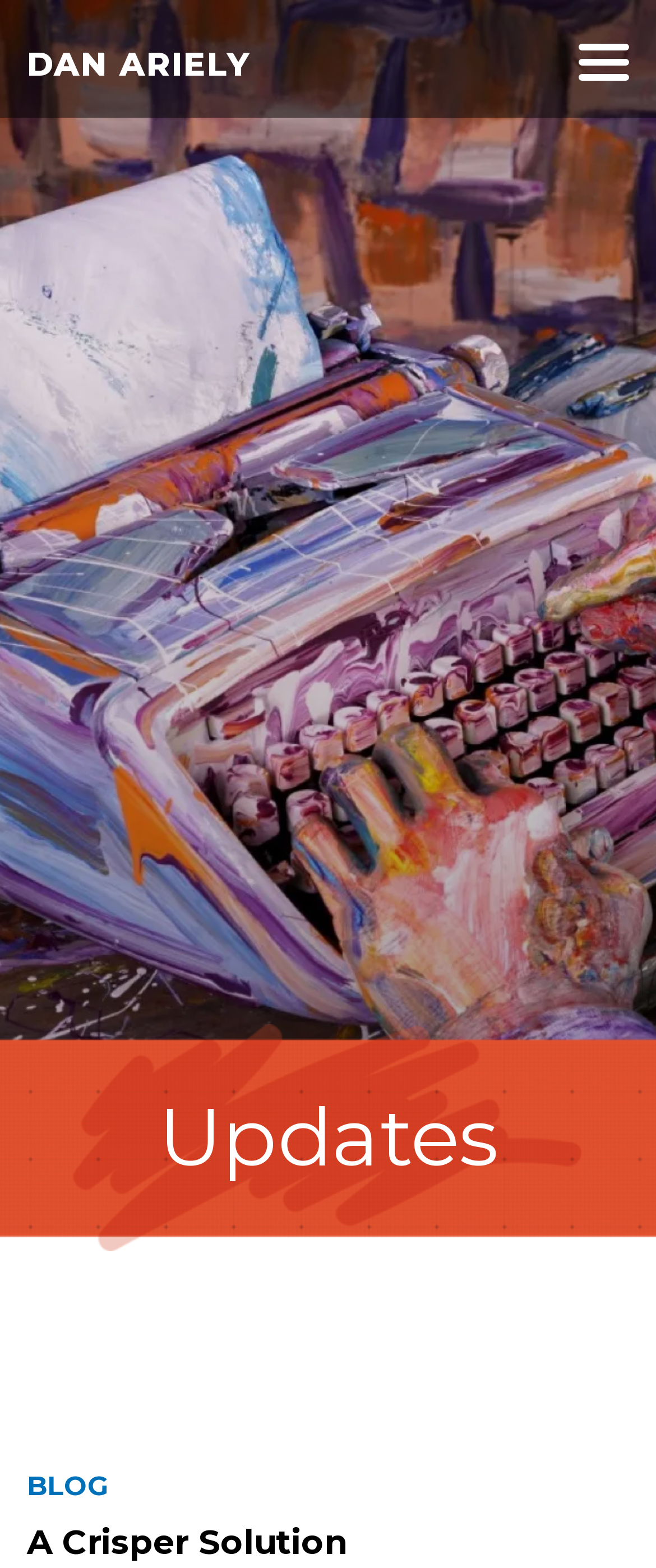Please specify the bounding box coordinates in the format (top-left x, top-left y, bottom-right x, bottom-right y), with all values as floating point numbers between 0 and 1. Identify the bounding box of the UI element described by: DAN ARIELY

[0.041, 0.026, 0.403, 0.058]